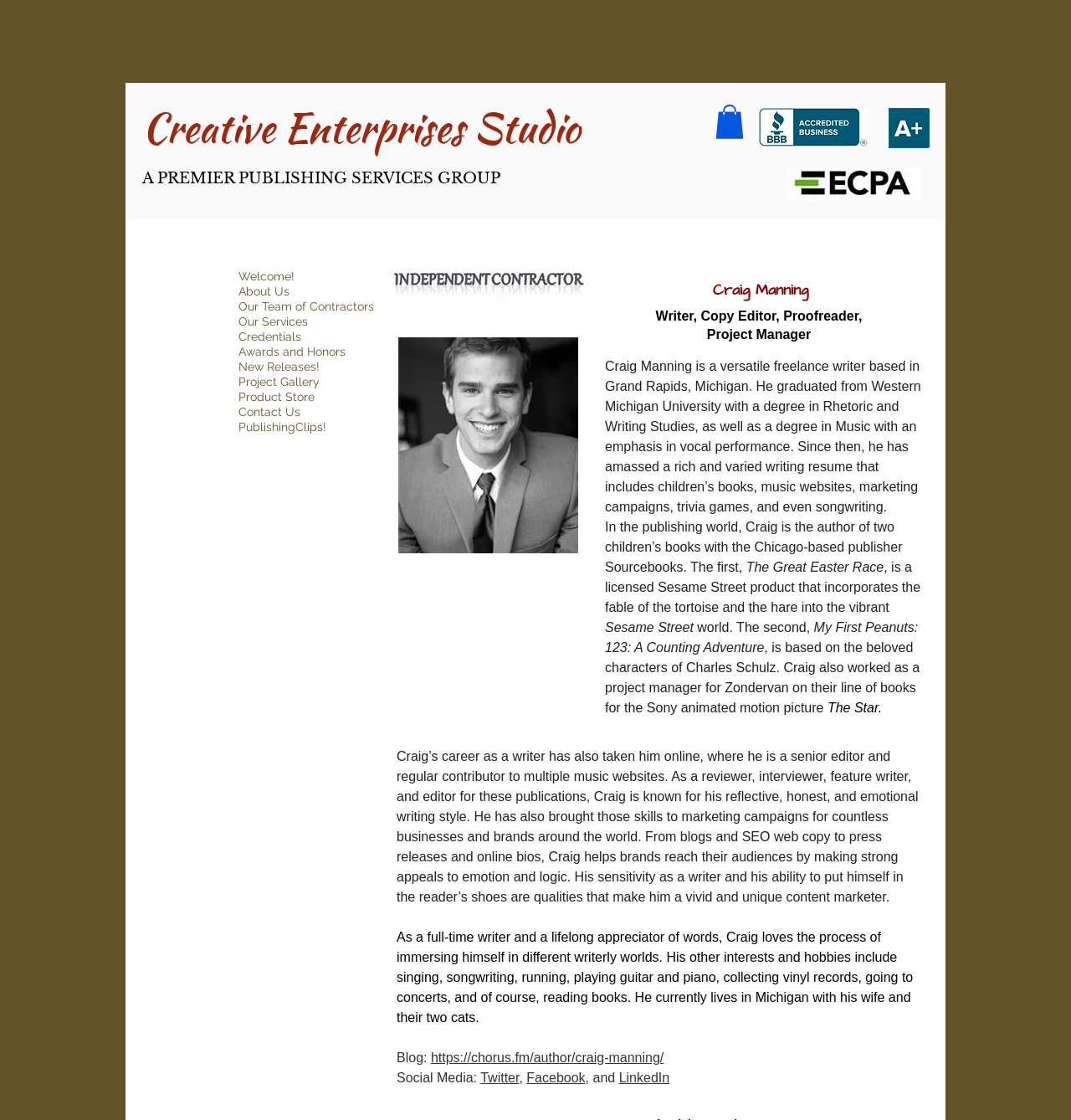Locate the UI element that matches the description Project Gallery in the webpage screenshot. Return the bounding box coordinates in the format (top-left x, top-left y, bottom-right x, bottom-right y), with values ranging from 0 to 1.

[0.223, 0.334, 0.38, 0.347]